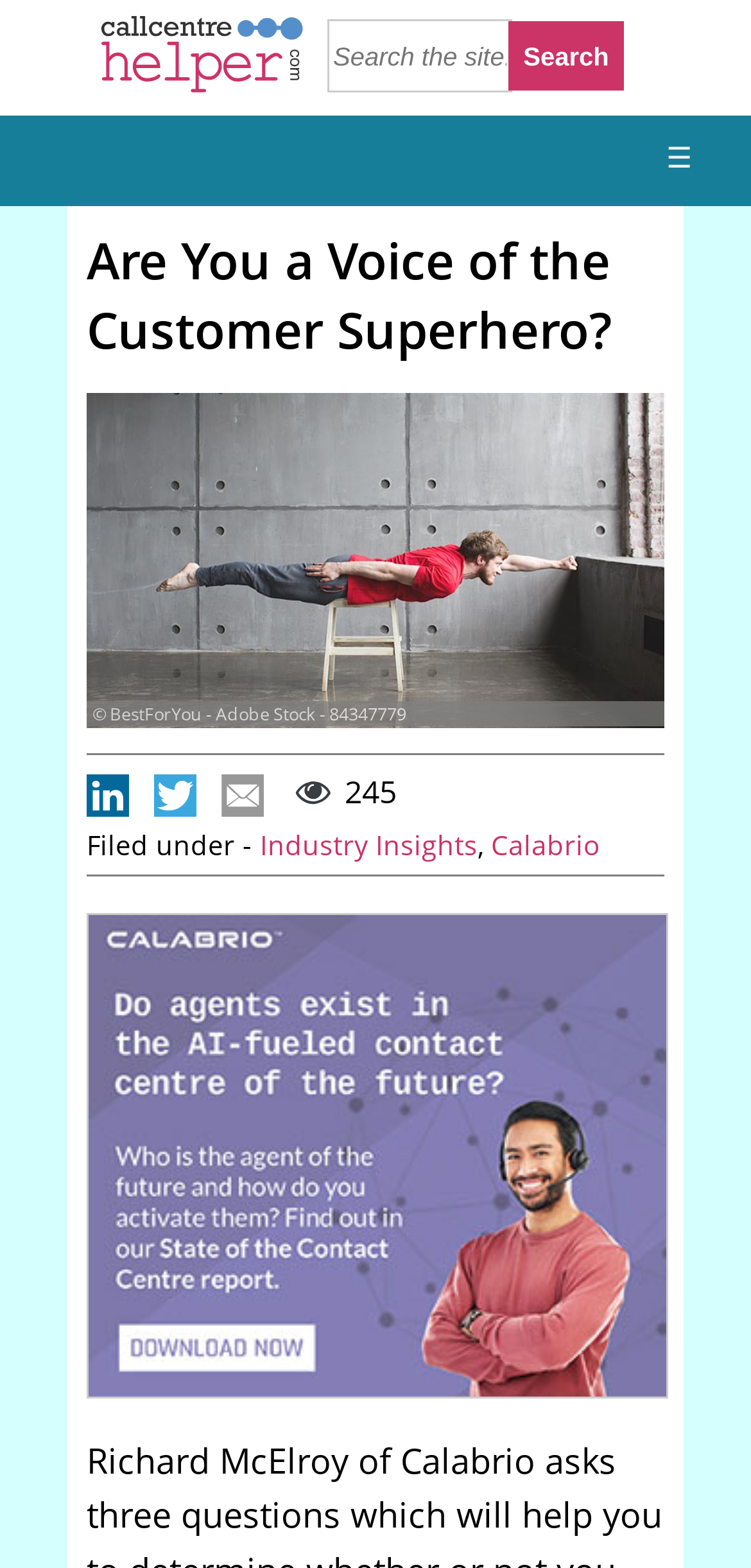Answer the following inquiry with a single word or phrase:
What is the number of images on the webpage?

7